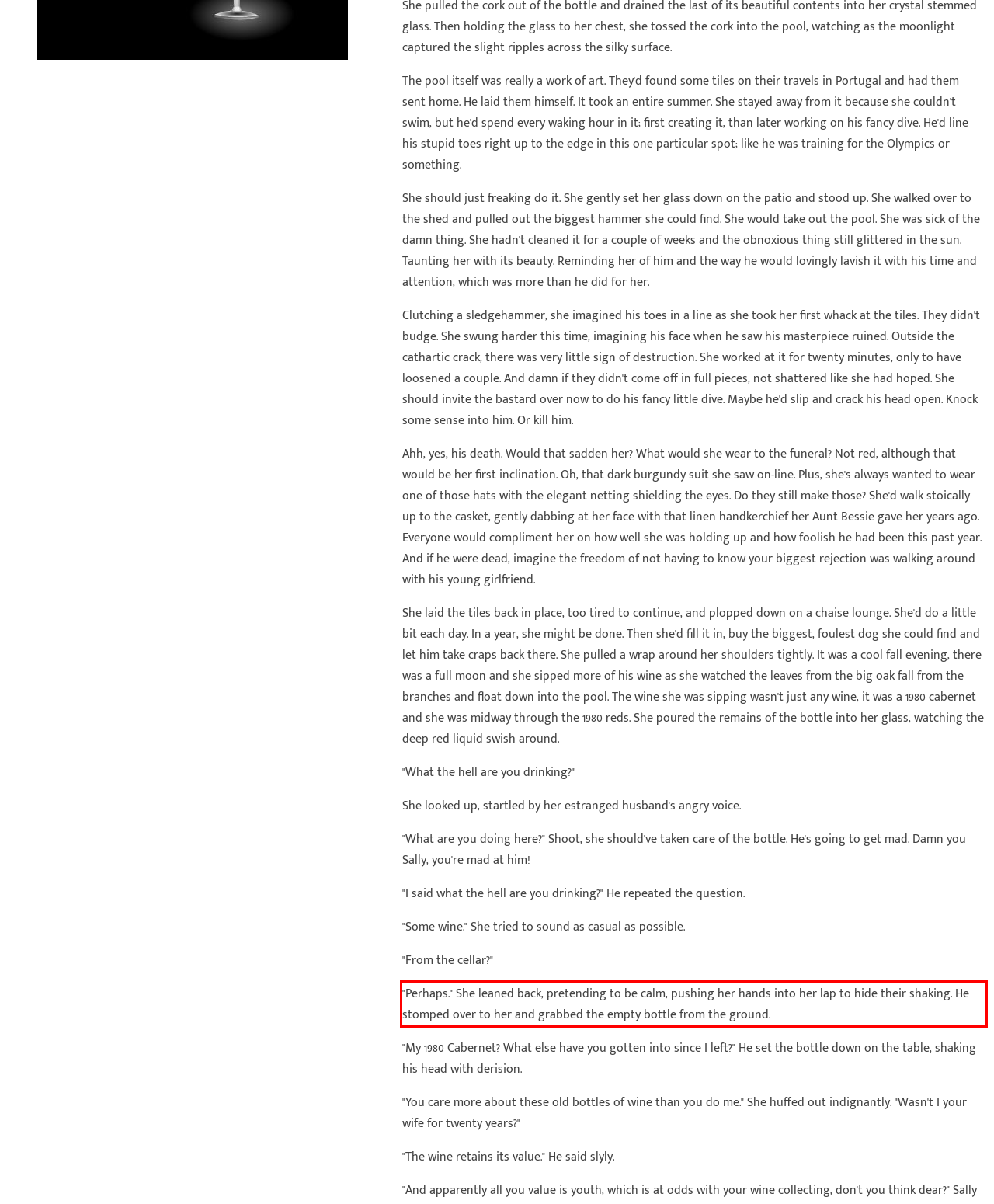Analyze the screenshot of the webpage that features a red bounding box and recognize the text content enclosed within this red bounding box.

"Perhaps." She leaned back, pretending to be calm, pushing her hands into her lap to hide their shaking. He stomped over to her and grabbed the empty bottle from the ground.